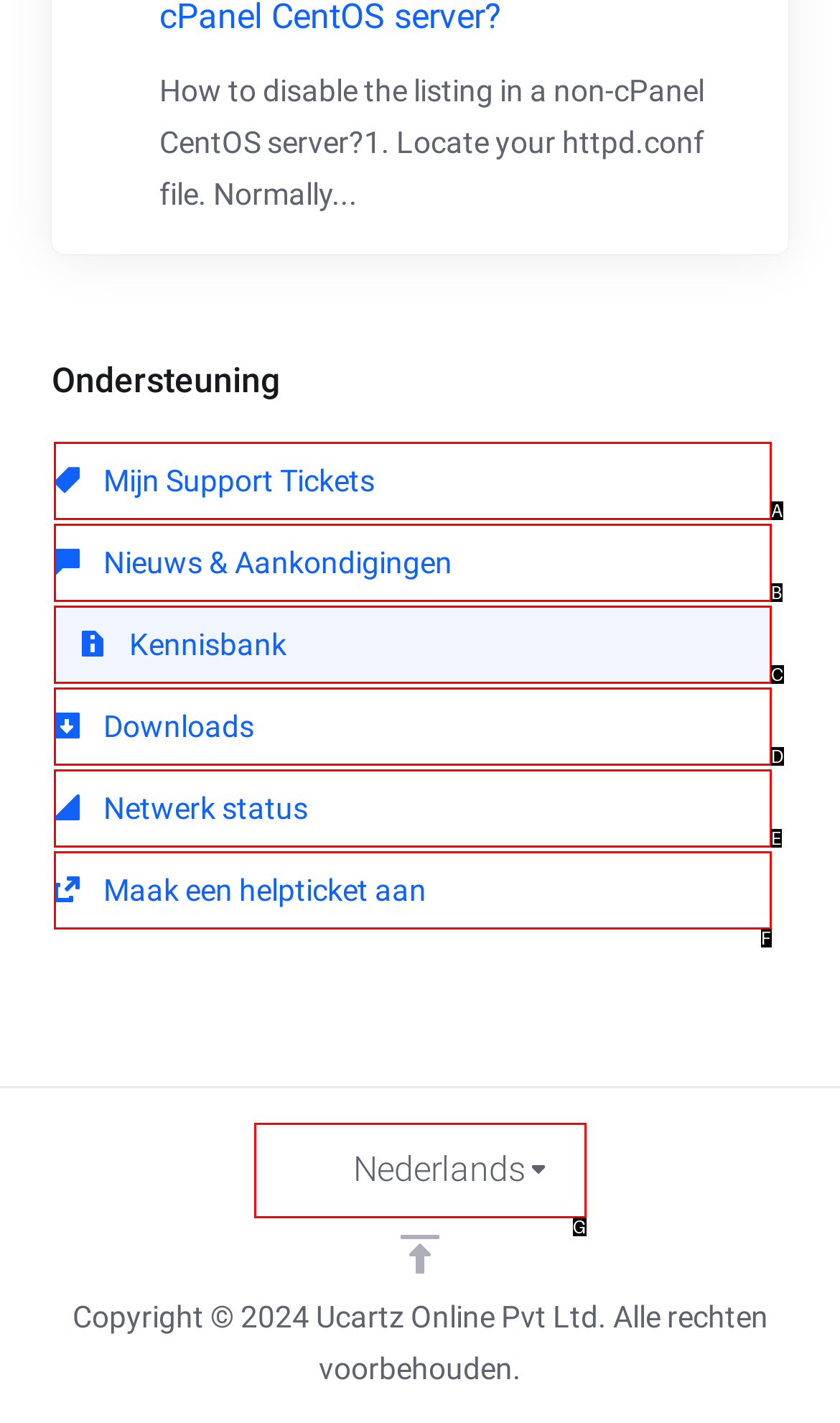From the options shown, which one fits the description: Nieuws & Aankondigingen? Respond with the appropriate letter.

B